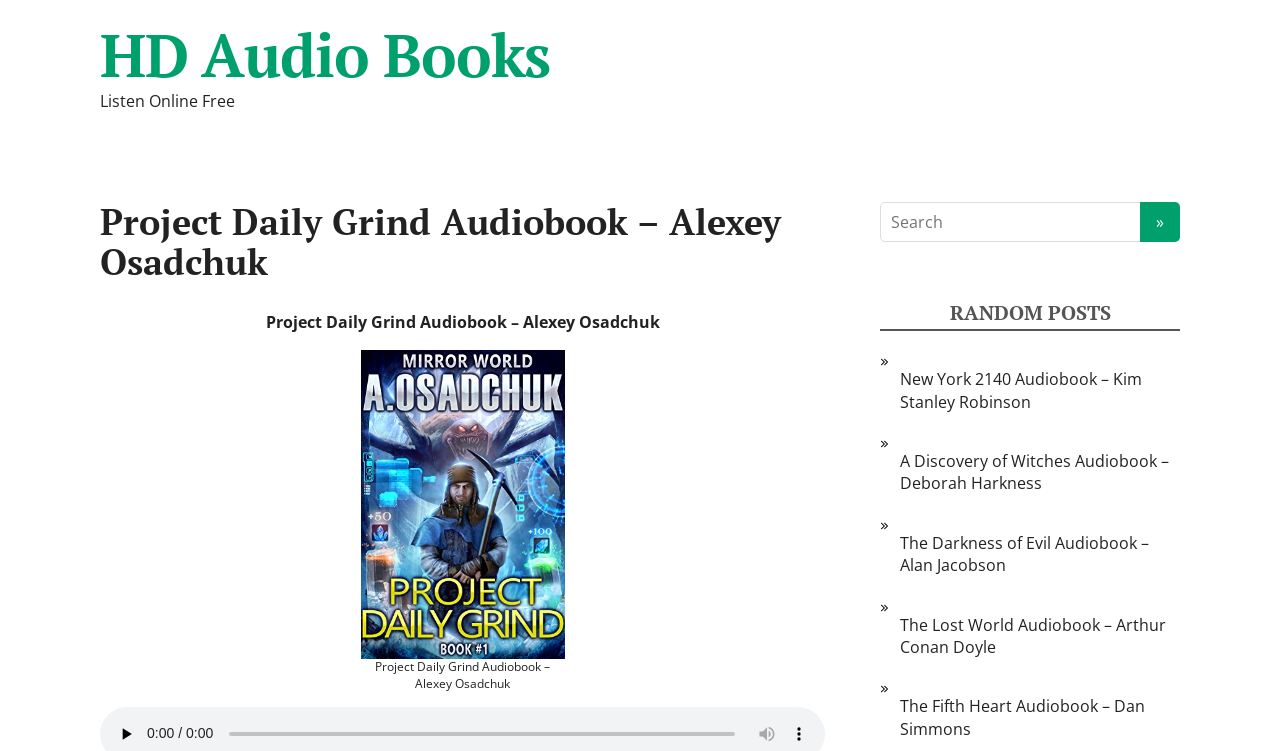Please identify the bounding box coordinates of the element's region that should be clicked to execute the following instruction: "Listen to HD Audio Books". The bounding box coordinates must be four float numbers between 0 and 1, i.e., [left, top, right, bottom].

[0.078, 0.04, 0.922, 0.106]